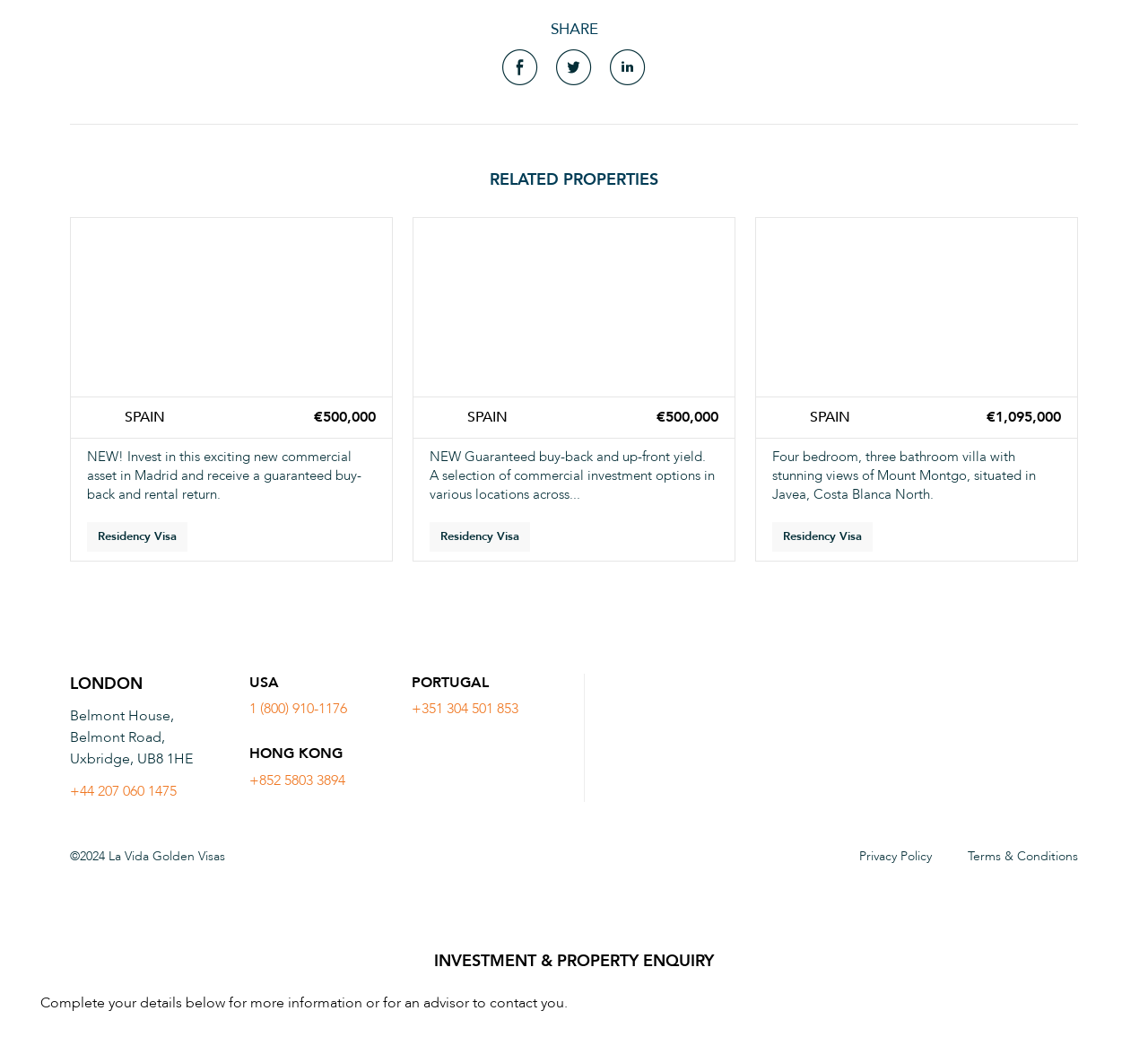Find the bounding box coordinates for the HTML element specified by: "LinkedIn".

[0.527, 0.042, 0.567, 0.087]